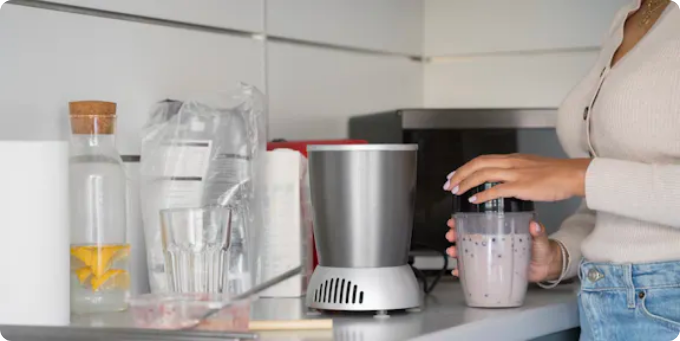Based on the image, provide a detailed response to the question:
What type of cabinetry is featured in the backdrop?

The caption describes the cabinetry in the backdrop as sleek, which suggests a modern and contemporary design aesthetic, consistent with the overall modern kitchen setting.